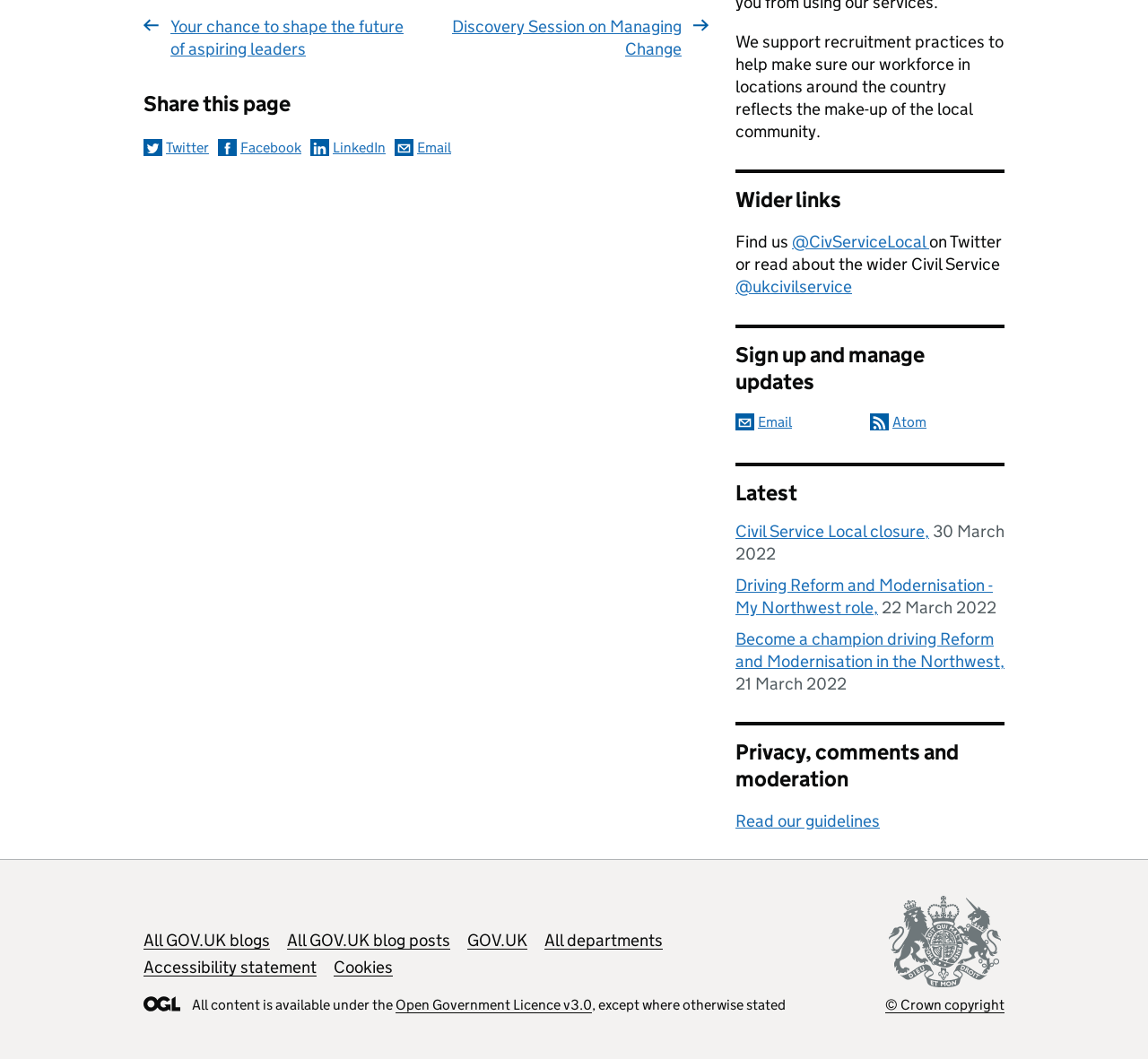Could you provide the bounding box coordinates for the portion of the screen to click to complete this instruction: "Visit the GOV.UK blog"?

[0.407, 0.878, 0.459, 0.898]